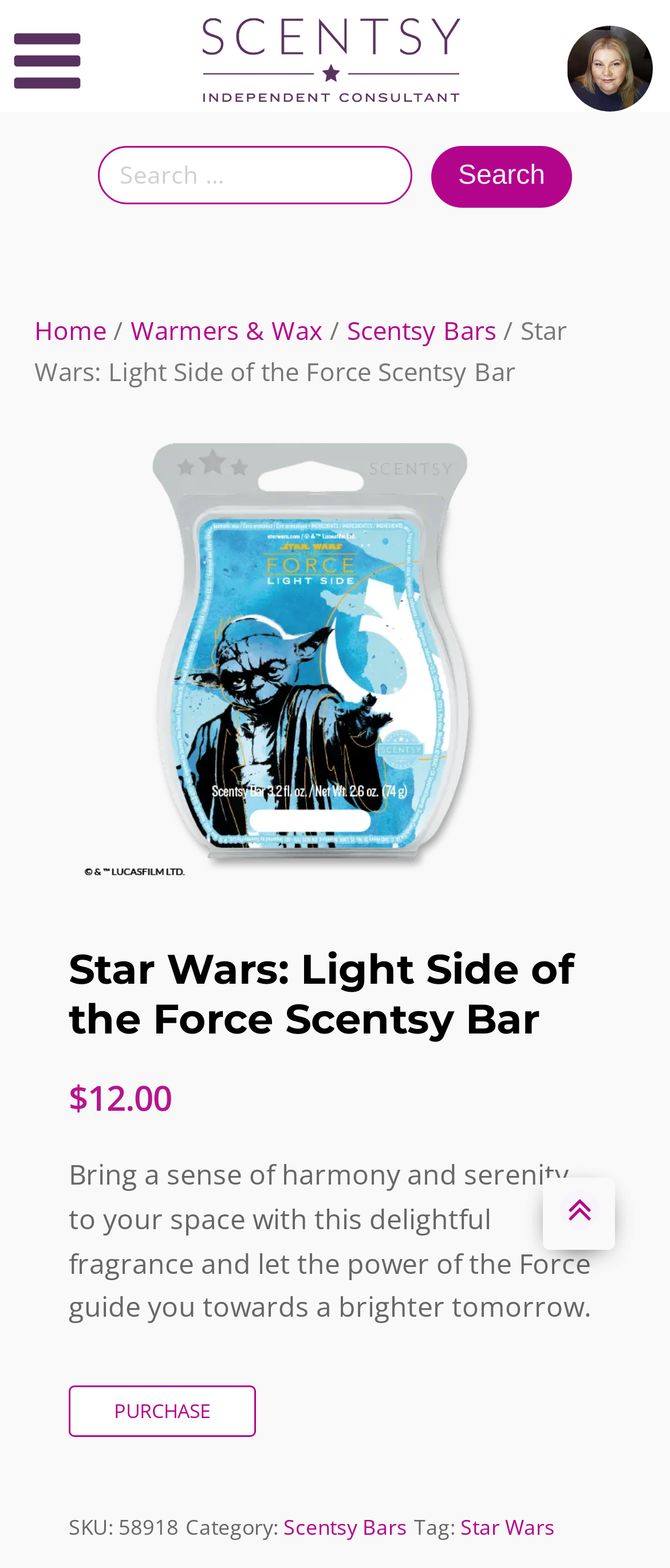Please specify the bounding box coordinates of the region to click in order to perform the following instruction: "Read the article about treating chickens with Corid".

None